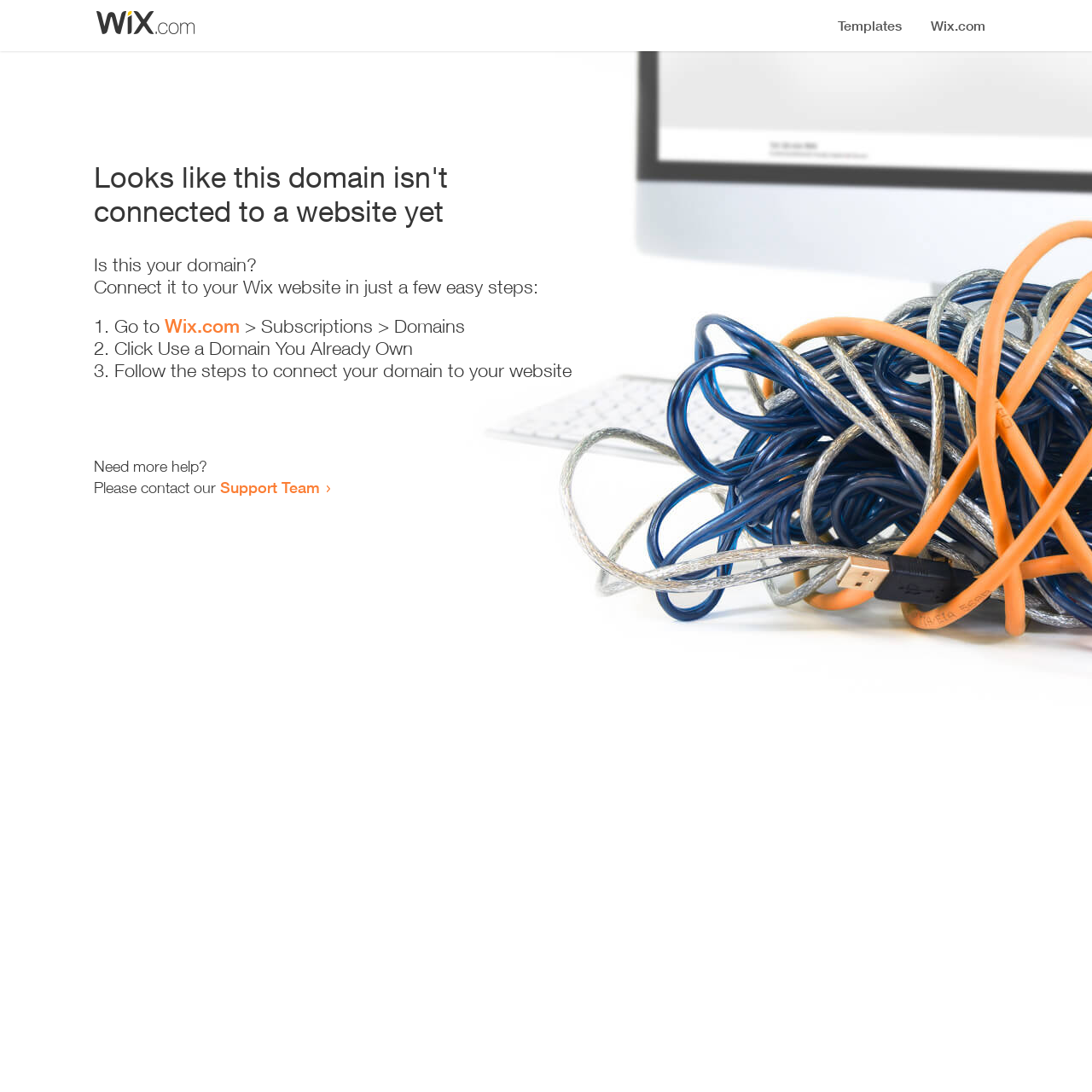How many steps are required to connect the domain?
Using the image, provide a concise answer in one word or a short phrase.

3